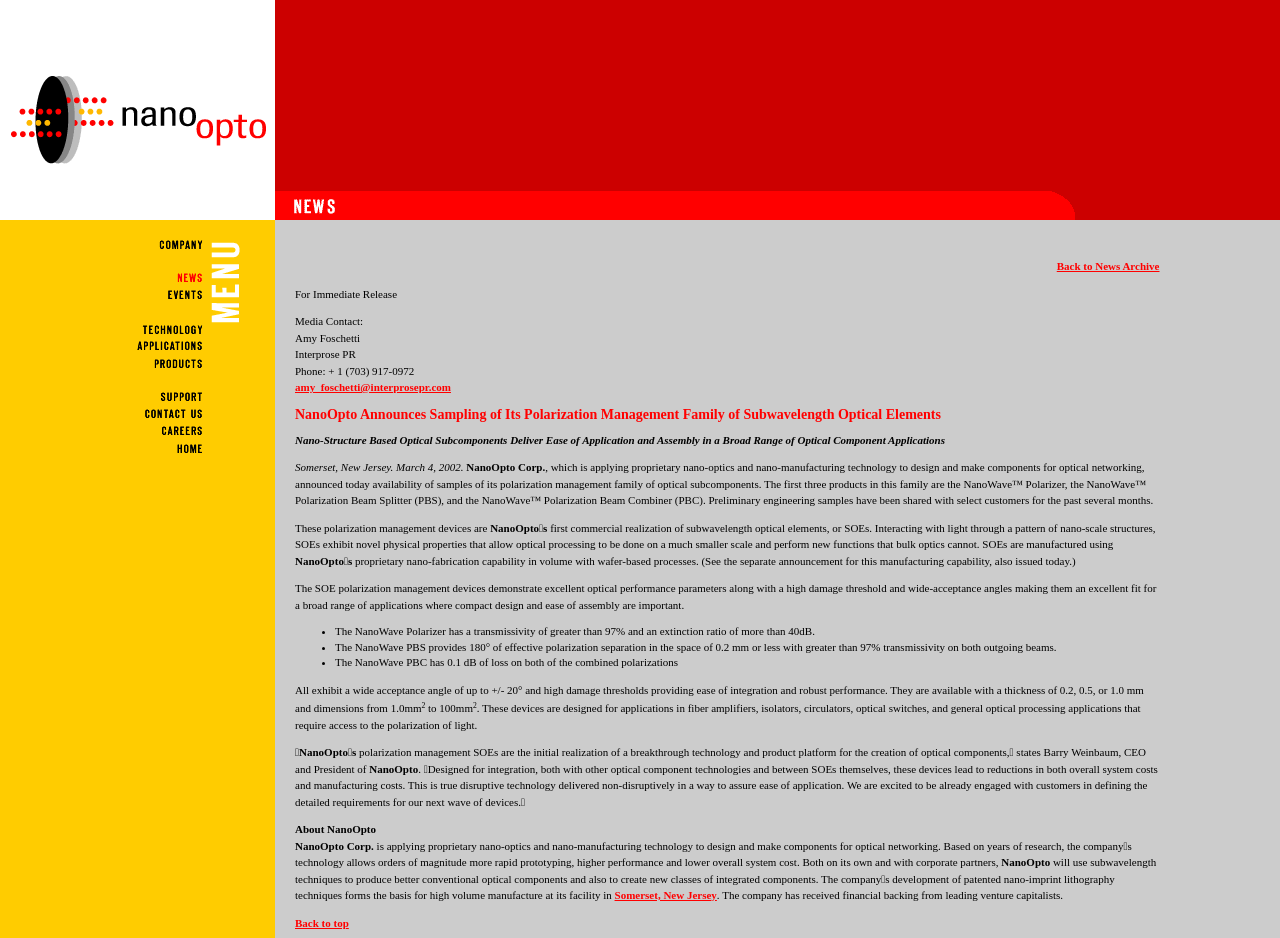Specify the bounding box coordinates of the area to click in order to execute this command: 'Go to Contact page'. The coordinates should consist of four float numbers ranging from 0 to 1, and should be formatted as [left, top, right, bottom].

None